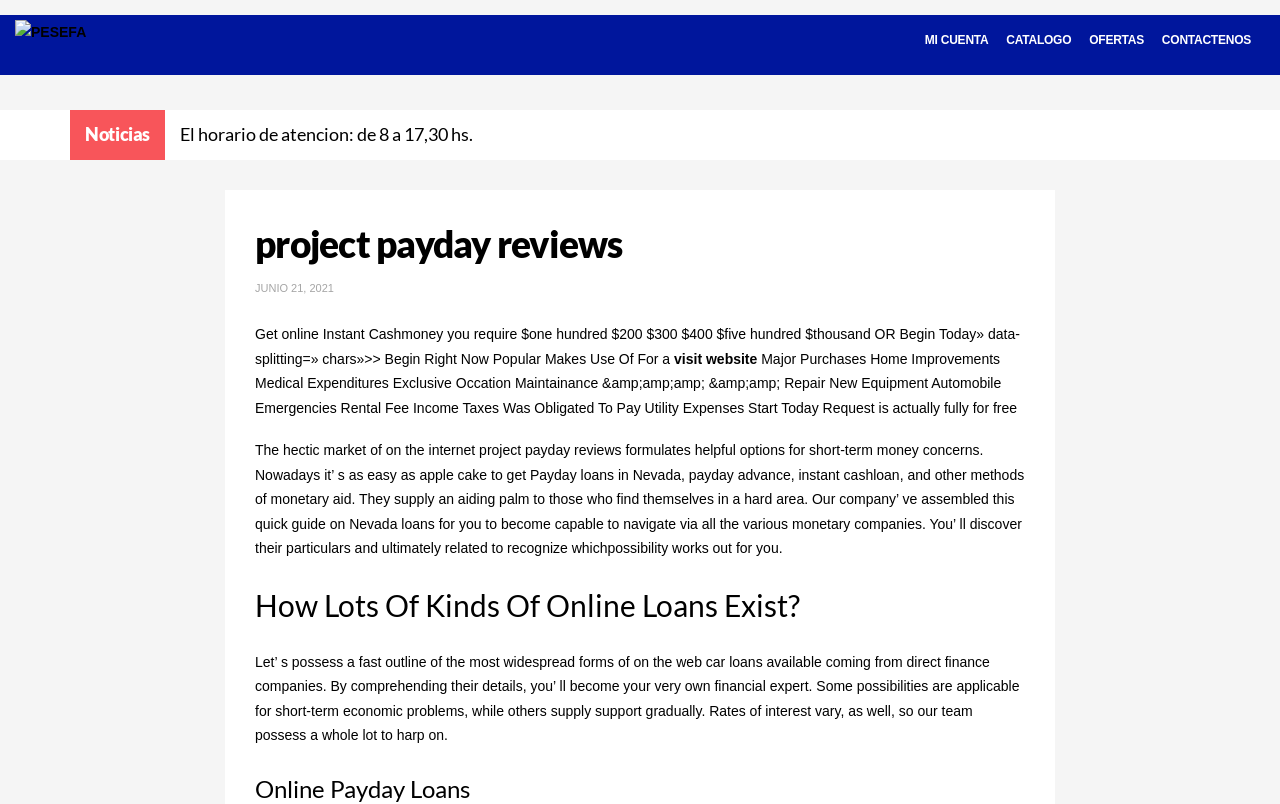Use a single word or phrase to answer the question: 
What is the purpose of the webpage?

To provide information on project payday reviews